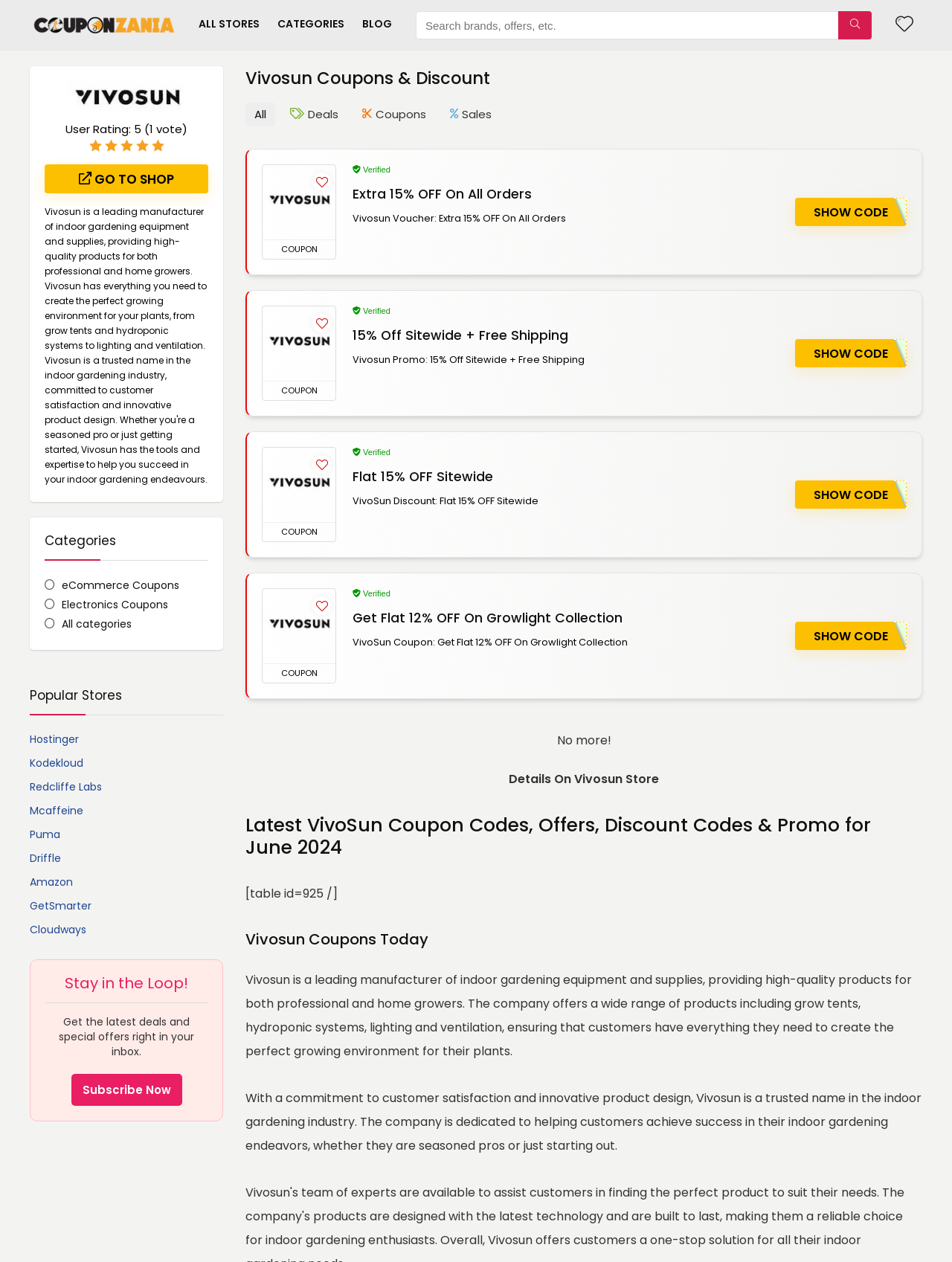From the webpage screenshot, predict the bounding box coordinates (top-left x, top-left y, bottom-right x, bottom-right y) for the UI element described here: GetSmarter

[0.031, 0.712, 0.096, 0.724]